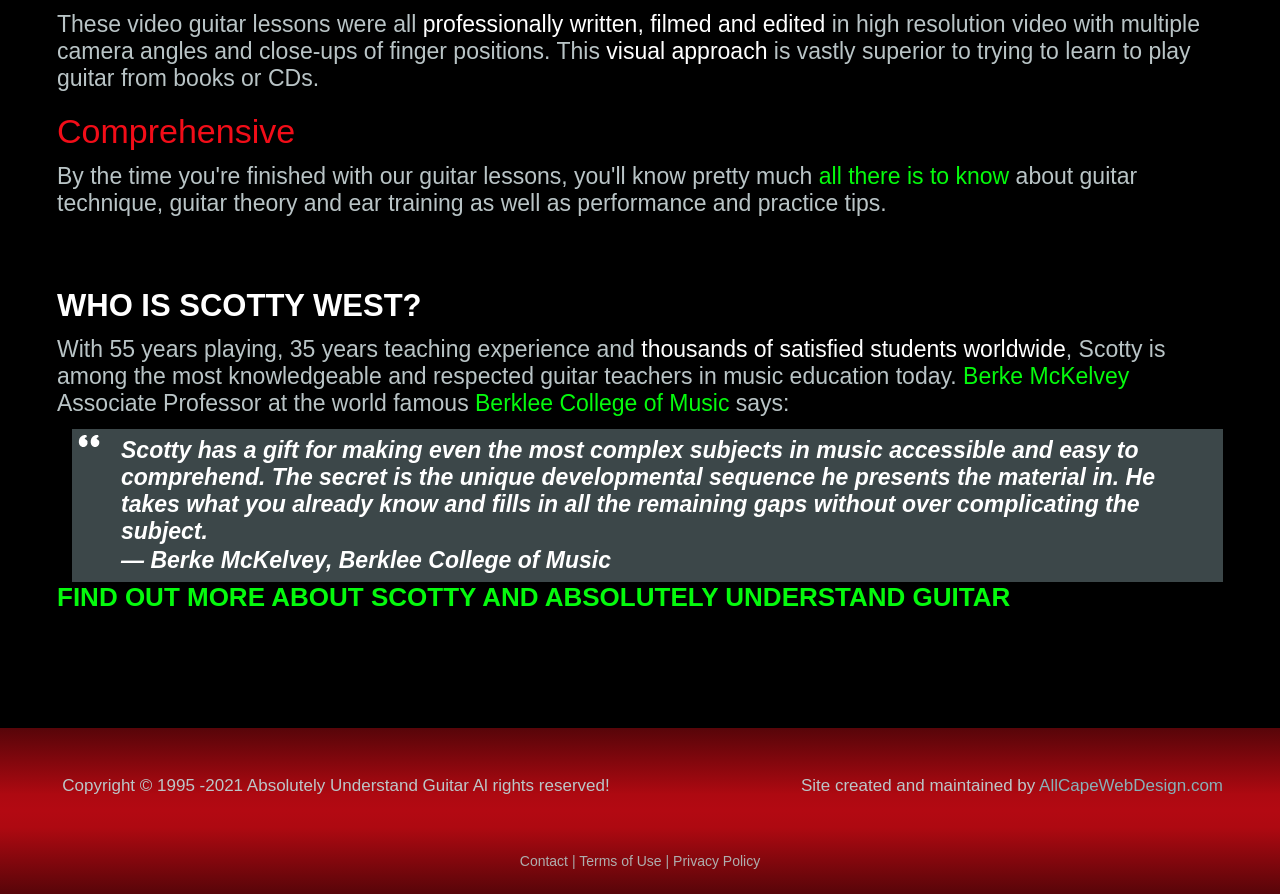Locate the bounding box coordinates of the element's region that should be clicked to carry out the following instruction: "Learn more about Scotty West". The coordinates need to be four float numbers between 0 and 1, i.e., [left, top, right, bottom].

[0.045, 0.322, 0.955, 0.362]